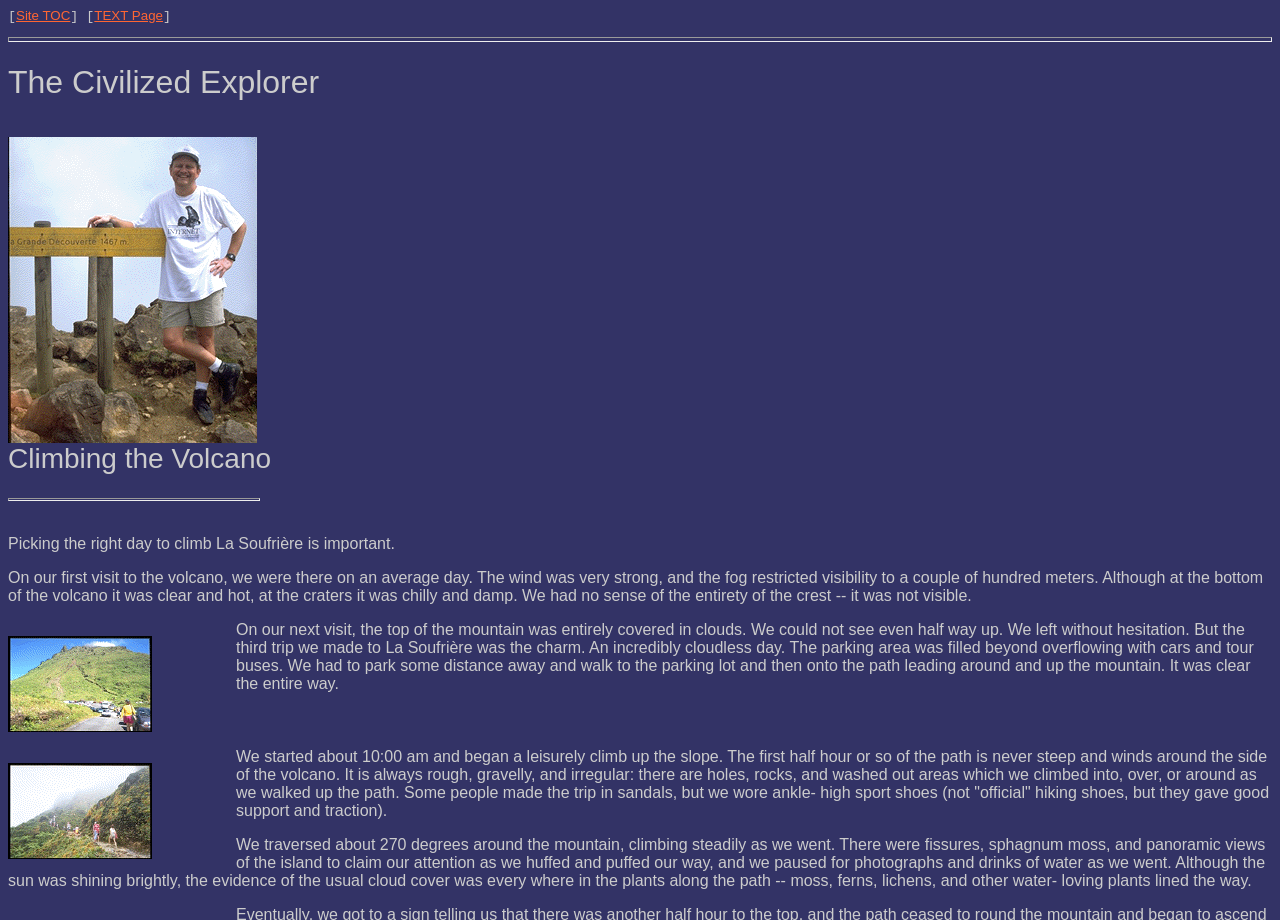Describe every aspect of the webpage comprehensively.

The webpage is about climbing the active volcano La Soufrière on Guadeloupe, French West Indies. At the top left of the page, there is a link to the site's table of contents, labeled "Site TOC", followed by a static text "] [" and another link to a "TEXT Page". Below these links, there is a horizontal separator line.

The main content of the page starts with a heading "The Civilized Explorer" at the top center, accompanied by an image with the same caption. Below this heading, there is another heading "Climbing the Volcano" at the top center of the page.

The page then describes the experience of climbing the volcano, with several paragraphs of text. The first paragraph explains the importance of picking the right day to climb La Soufrière, citing the author's first visit to the volcano when the wind was strong and visibility was restricted. This paragraph is positioned at the top left of the page.

Below this paragraph, there is a horizontal separator line, followed by another paragraph that continues the description of the author's experience. This paragraph is longer and occupies most of the width of the page. It describes the author's second and third visits to the volcano, including a cloudless day when the parking area was filled with cars and tour buses.

The page also features several images, including a view of La Soufrière from the car park, positioned at the top right of the page, and another image of the trail climbing gently at first, located at the bottom left of the page.

The remaining paragraphs of text continue to describe the author's experience climbing the volcano, including the terrain, the plants along the path, and the panoramic views of the island. These paragraphs are positioned at the bottom center and bottom right of the page, respectively.